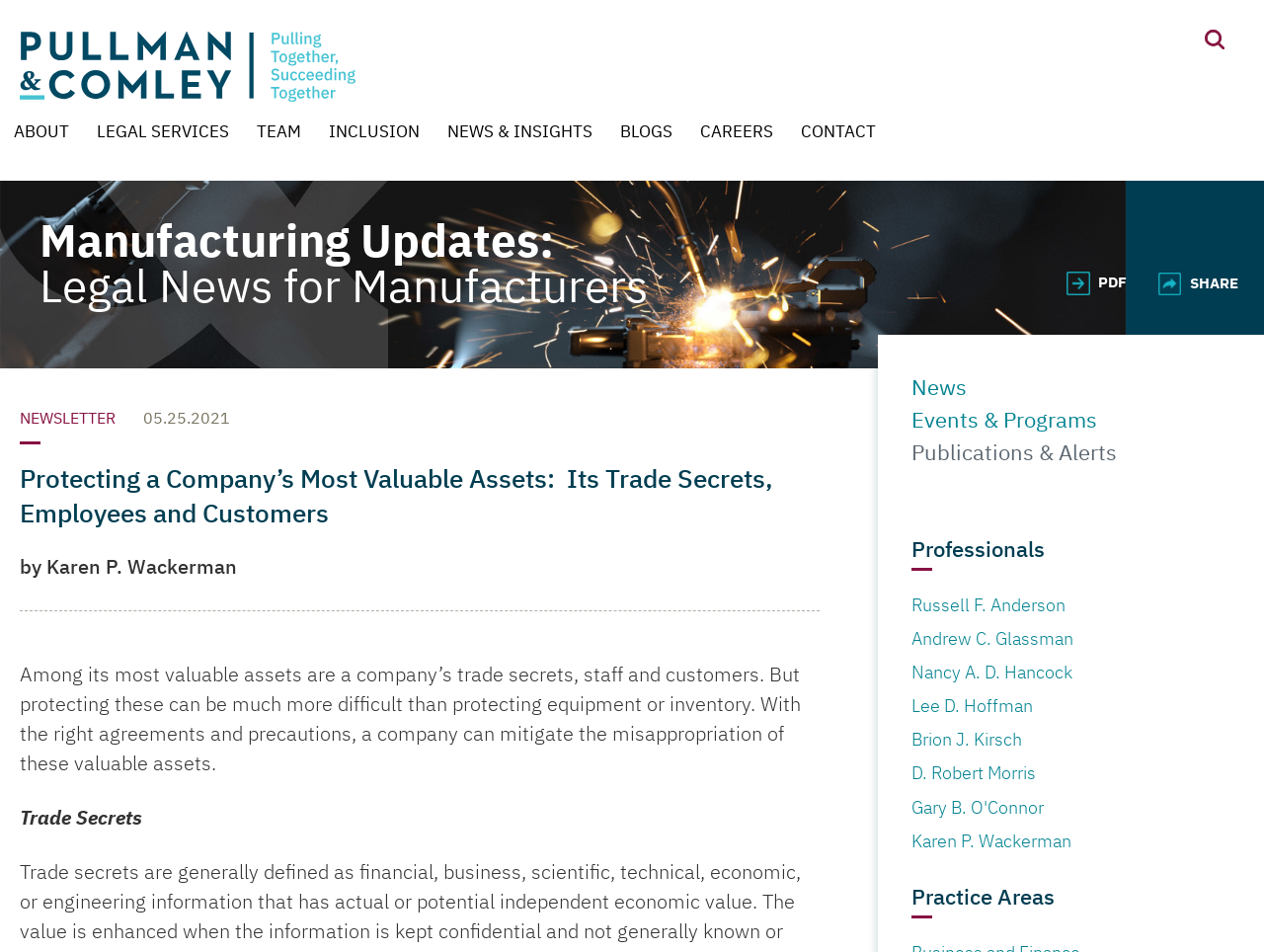Using the given description, provide the bounding box coordinates formatted as (top-left x, top-left y, bottom-right x, bottom-right y), with all values being floating point numbers between 0 and 1. Description: Careers

[0.554, 0.124, 0.612, 0.156]